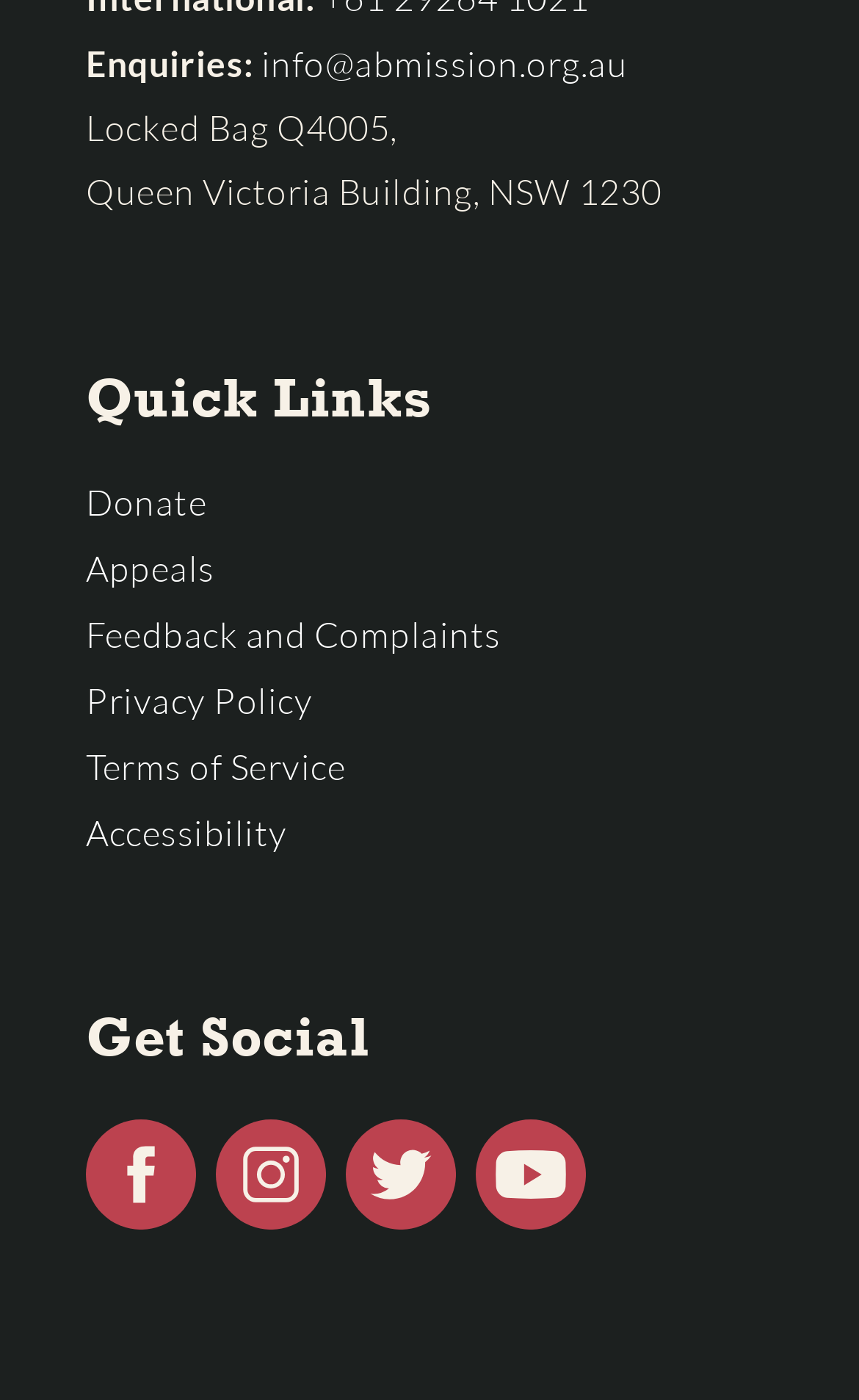Please determine the bounding box coordinates for the element with the description: "Appeals".

[0.1, 0.39, 0.25, 0.421]